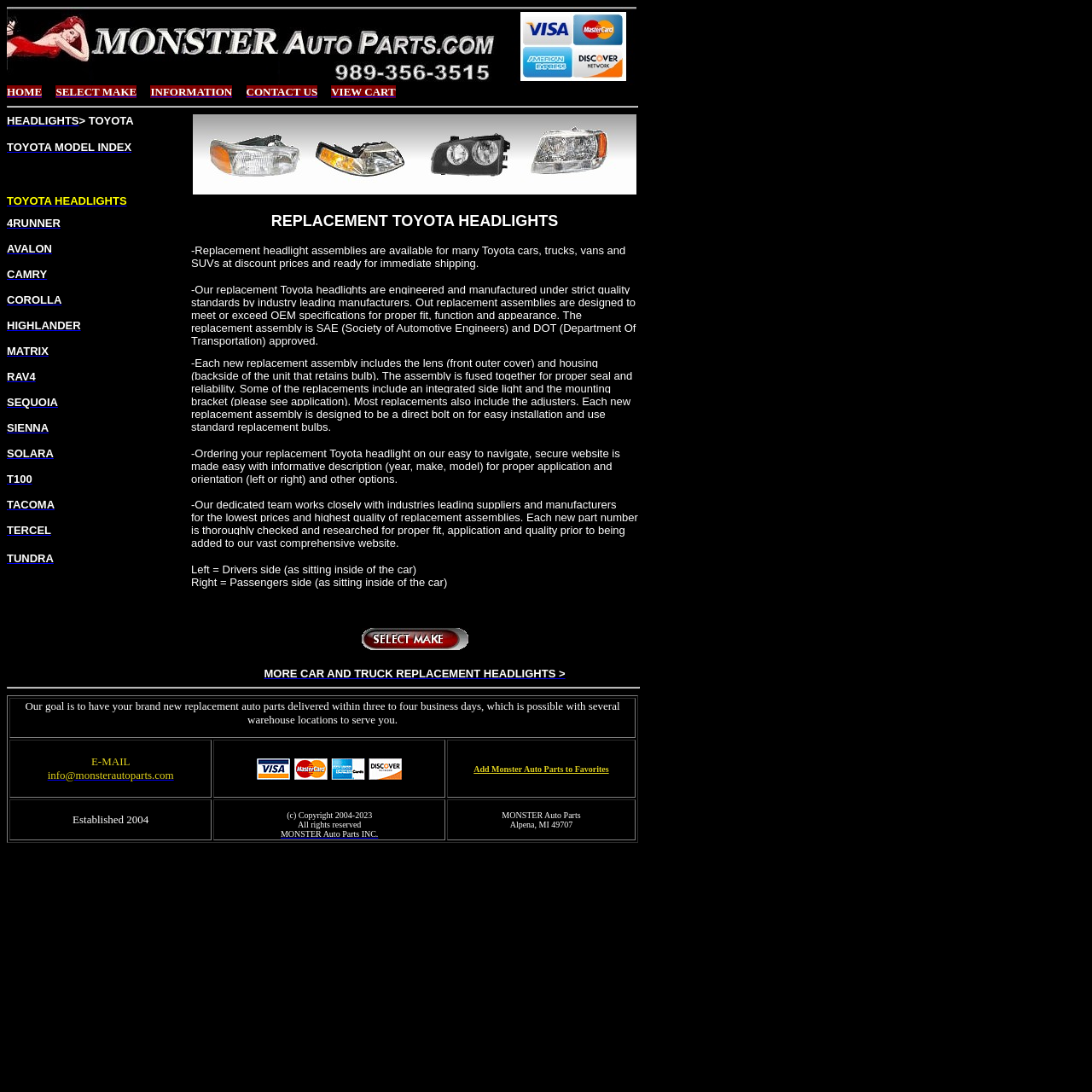What is the year the company was established?
Provide an in-depth answer to the question, covering all aspects.

The webpage mentions 'Established 2004' in the footer section, indicating the year the company was founded.